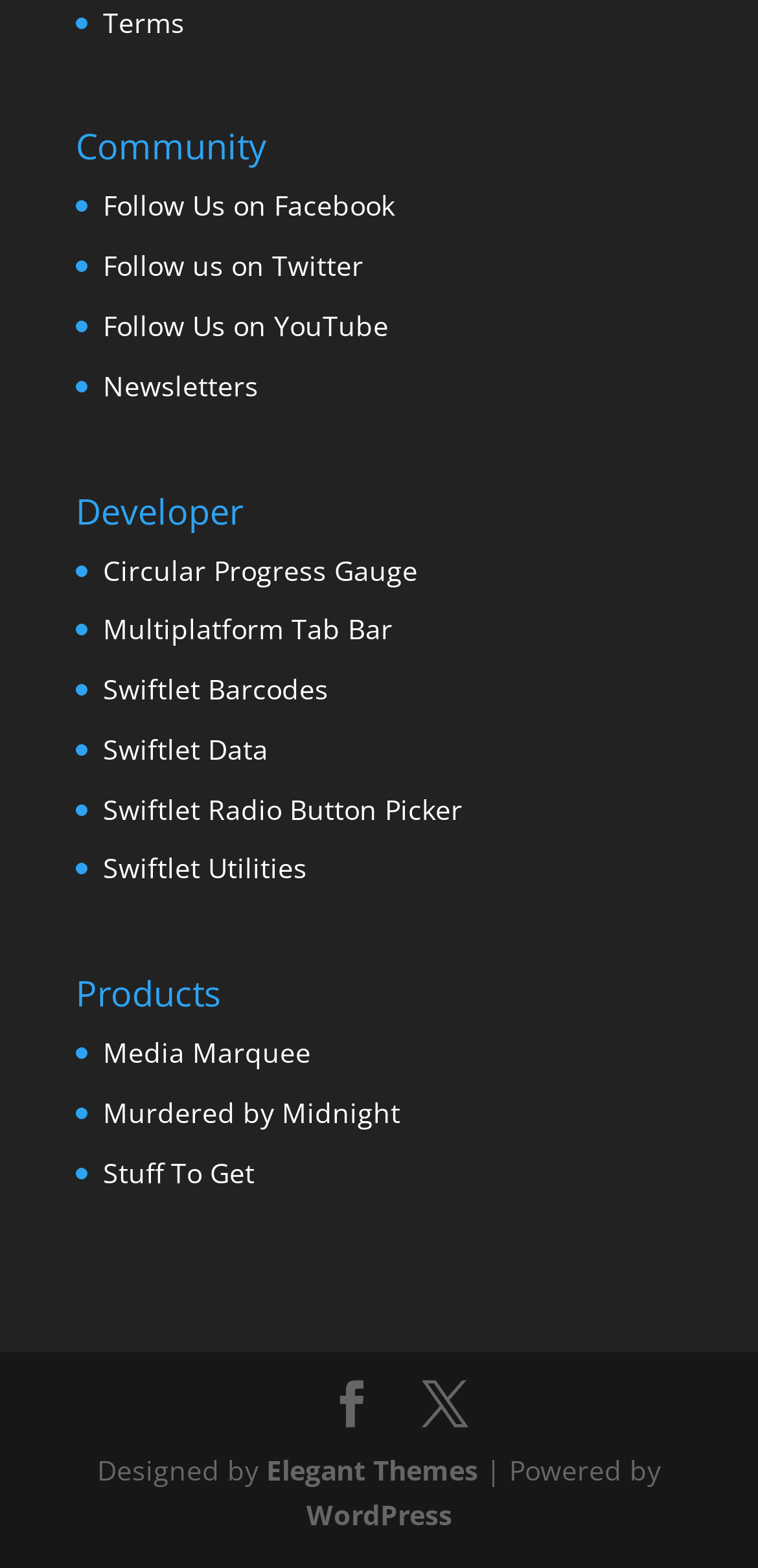Please indicate the bounding box coordinates of the element's region to be clicked to achieve the instruction: "Follow us on Facebook". Provide the coordinates as four float numbers between 0 and 1, i.e., [left, top, right, bottom].

[0.136, 0.12, 0.521, 0.143]